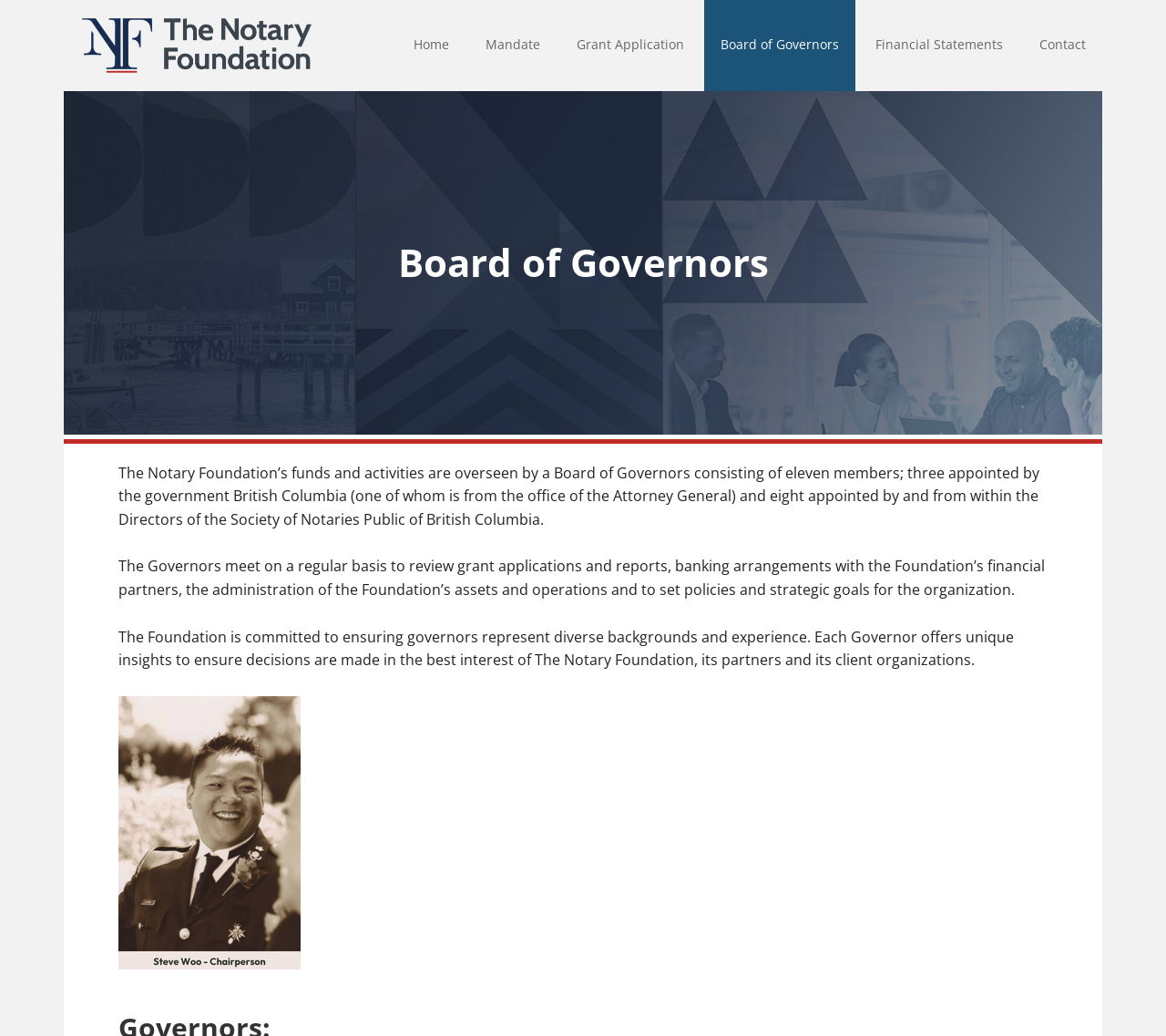What is the role of the Board of Governors?
Please respond to the question with a detailed and well-explained answer.

The Board of Governors meets on a regular basis to review grant applications and reports, banking arrangements with the Foundation’s financial partners, the administration of the Foundation’s assets and operations and to set policies and strategic goals for the organization.